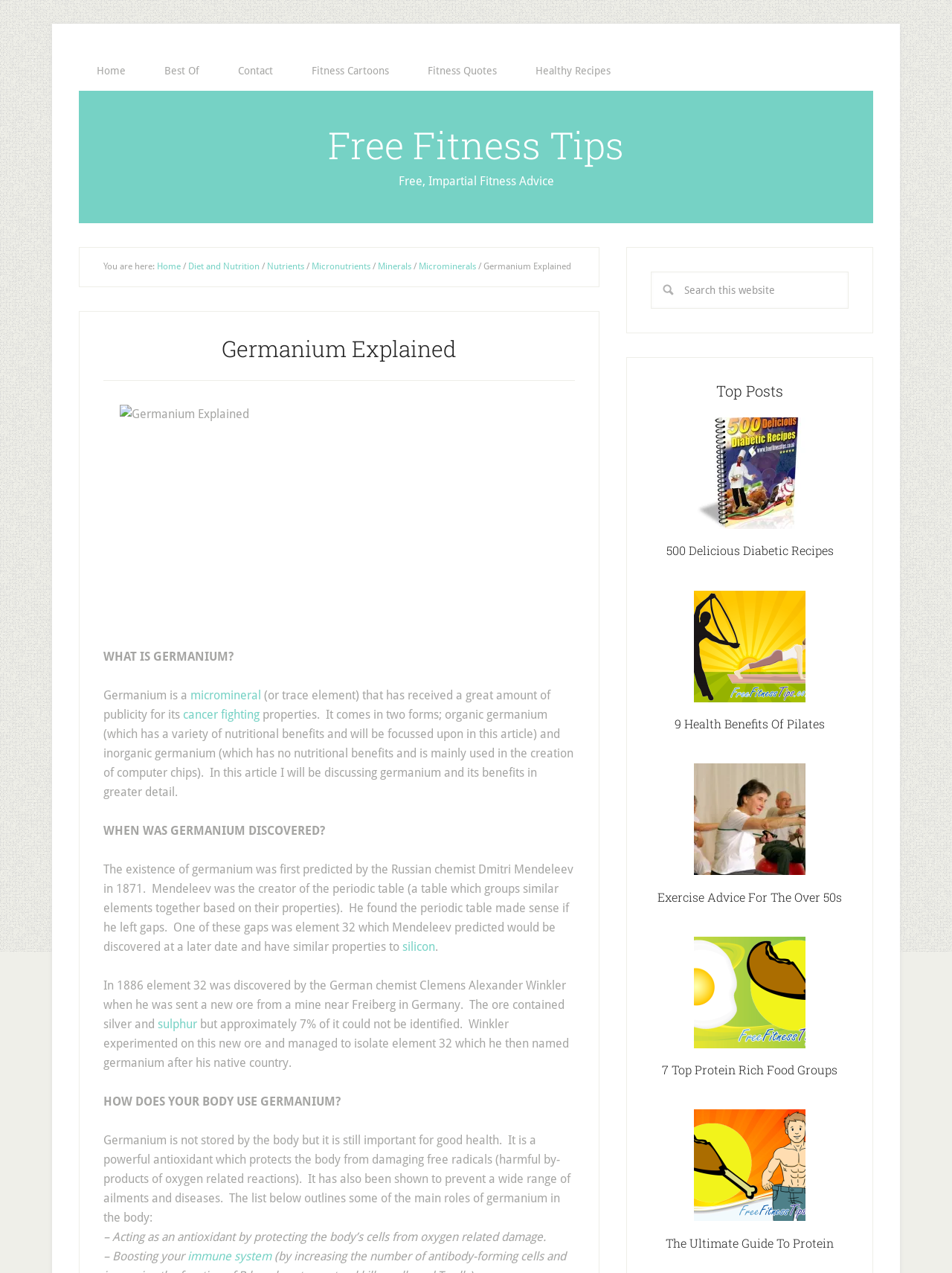Using the information from the screenshot, answer the following question thoroughly:
Who predicted the existence of Germanium?

According to the webpage content, the Russian chemist Dmitri Mendeleev predicted the existence of Germanium in 1871. He was the creator of the periodic table and found that the periodic table made sense if he left gaps, one of which was element 32 which Mendeleev predicted would be discovered at a later date and have similar properties to silicon.